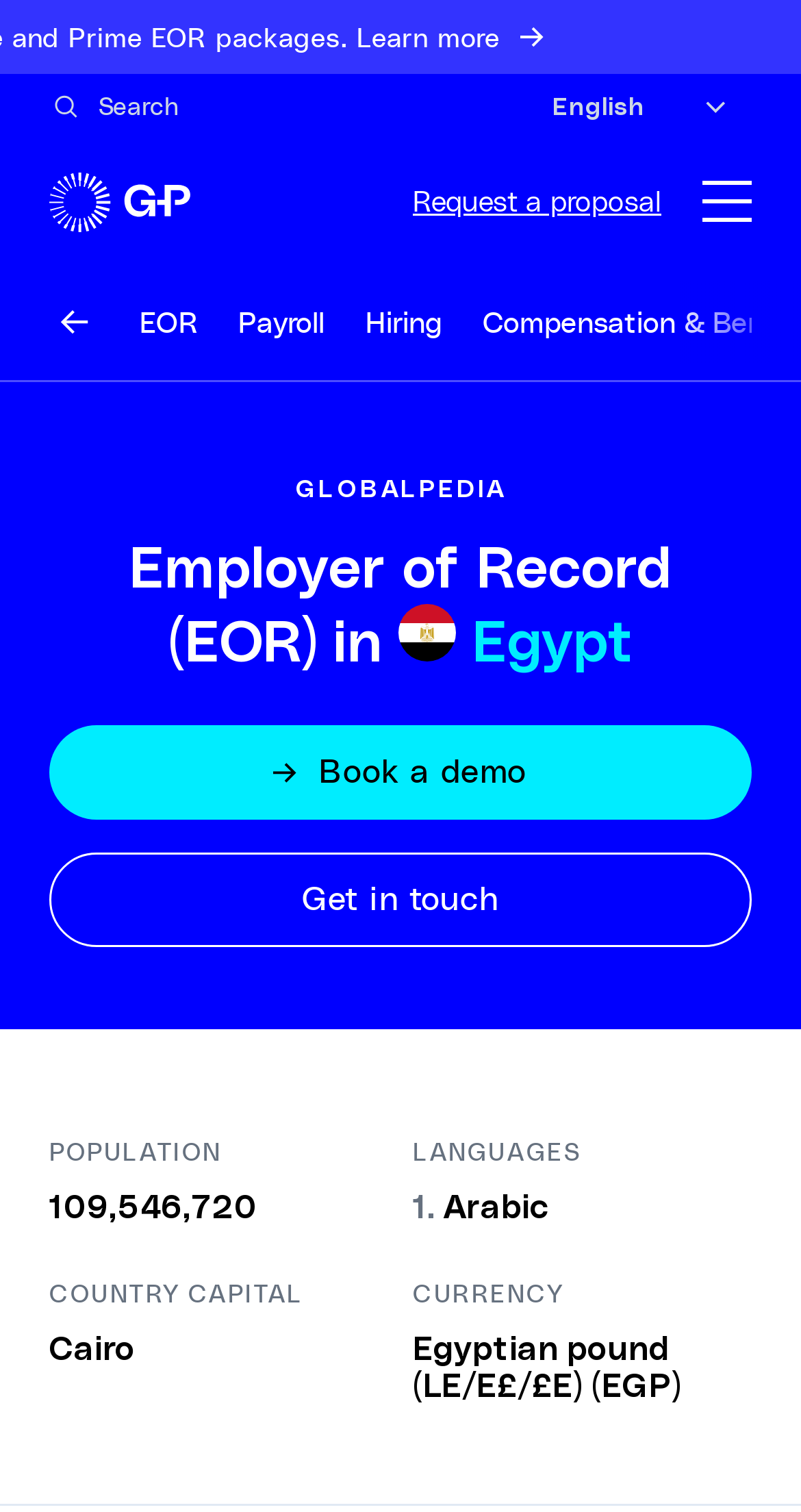Provide a single word or phrase answer to the question: 
What is the capital of the country?

Cairo